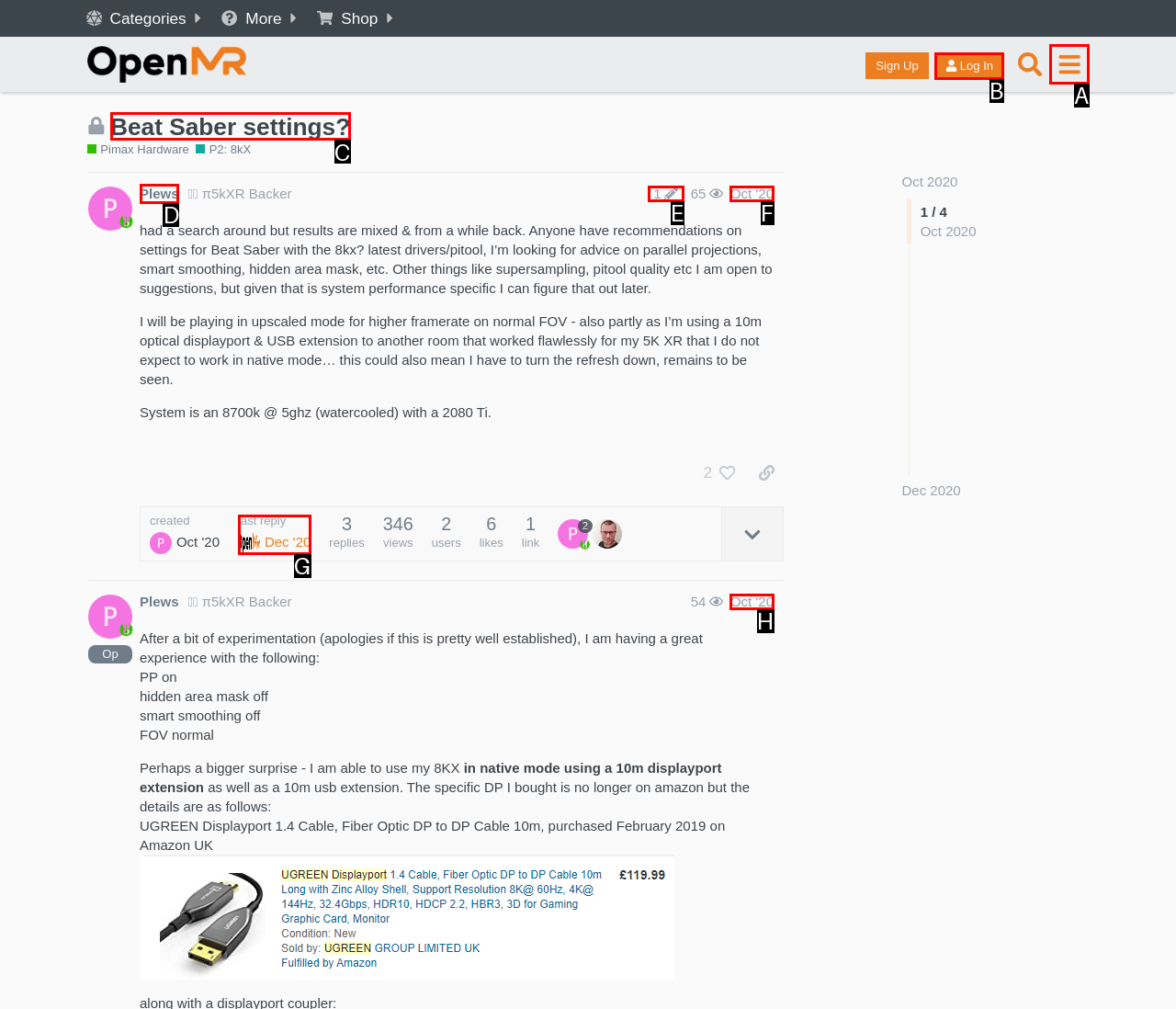Select the correct UI element to complete the task: Click on the 'Beat Saber settings?' link
Please provide the letter of the chosen option.

C